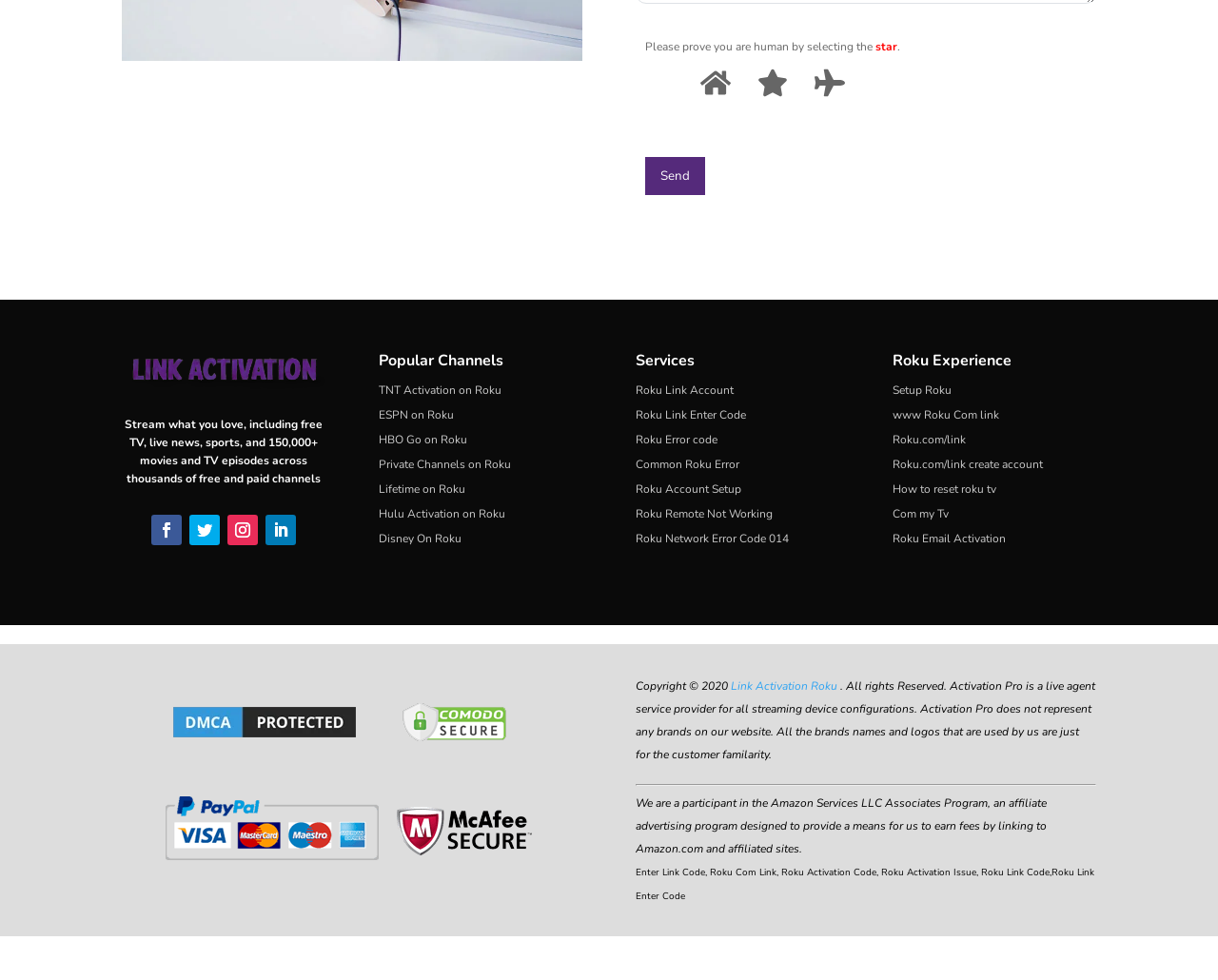Locate the bounding box coordinates of the segment that needs to be clicked to meet this instruction: "View the article by Melanie Brear".

None